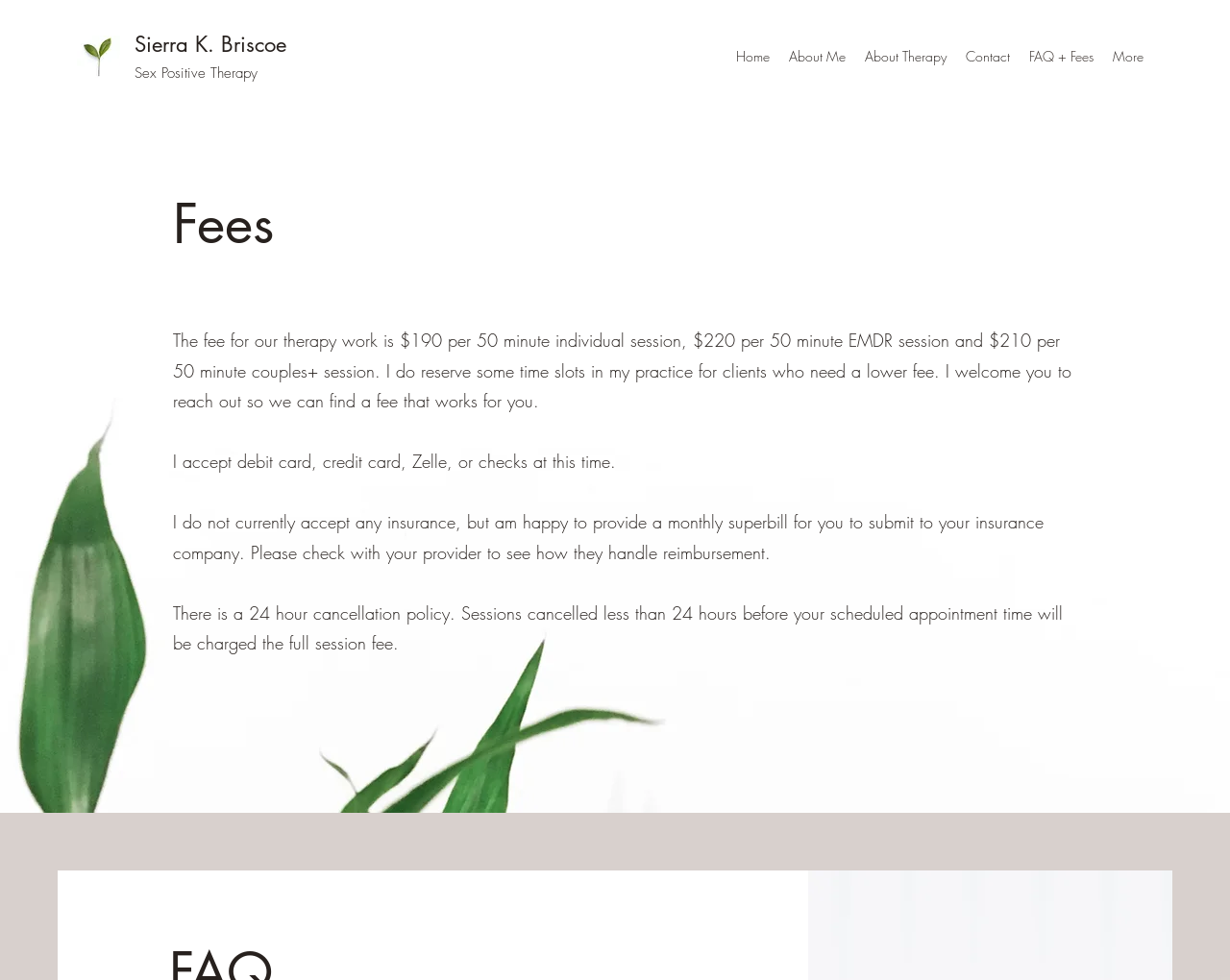Give a one-word or short phrase answer to the question: 
Who is the therapist mentioned on the page?

Sierra K. Briscoe